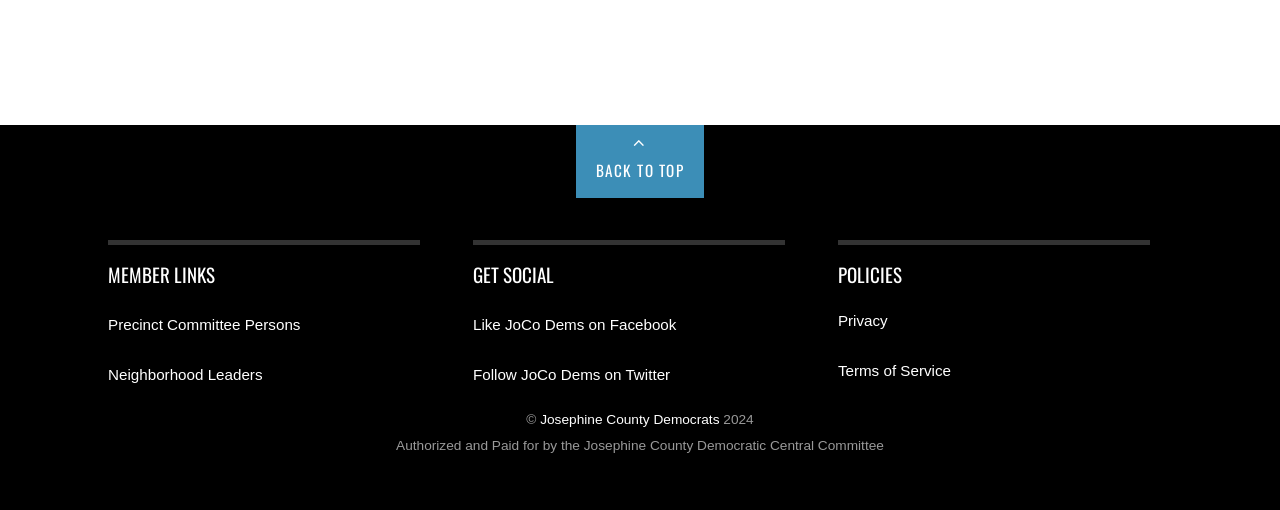What year is the copyright for?
Please provide a single word or phrase answer based on the image.

2024